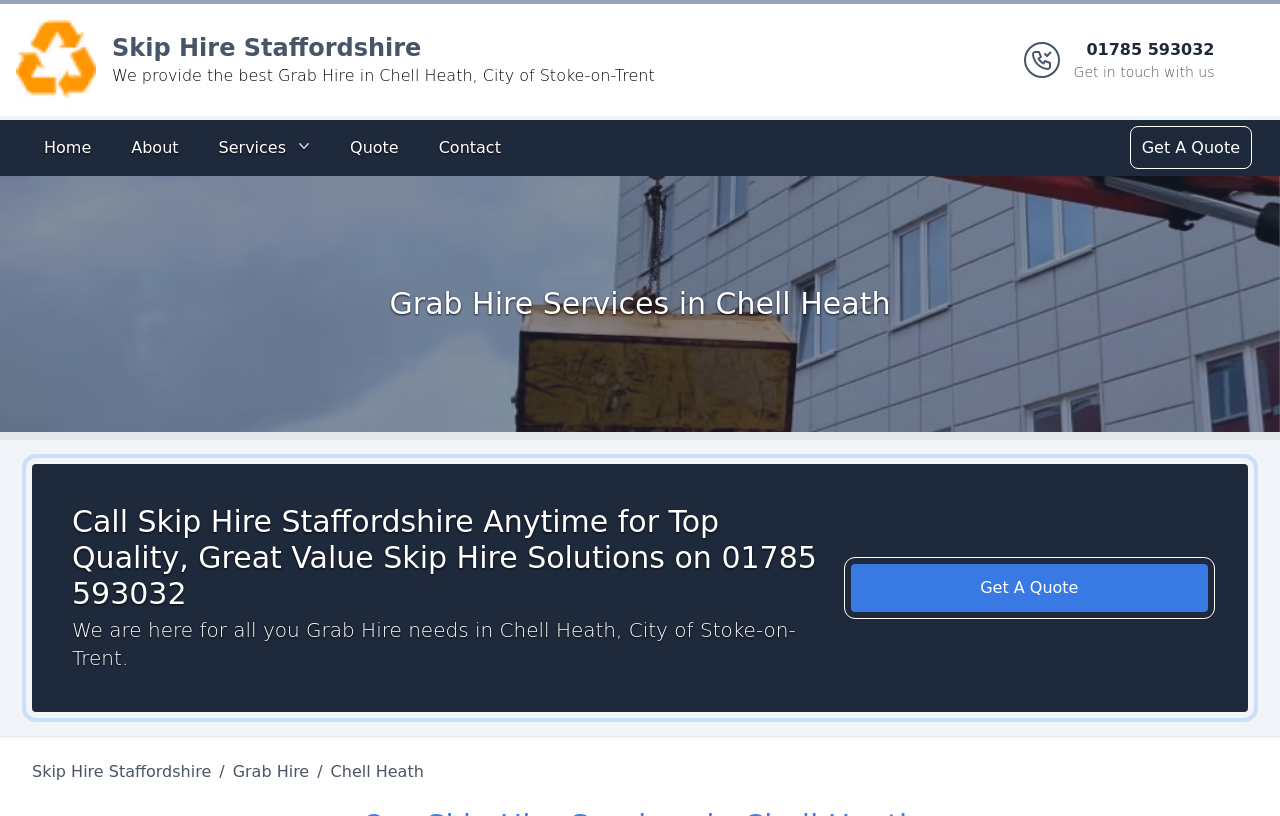Please identify the bounding box coordinates of the element on the webpage that should be clicked to follow this instruction: "Click the 'Home' link". The bounding box coordinates should be given as four float numbers between 0 and 1, formatted as [left, top, right, bottom].

None